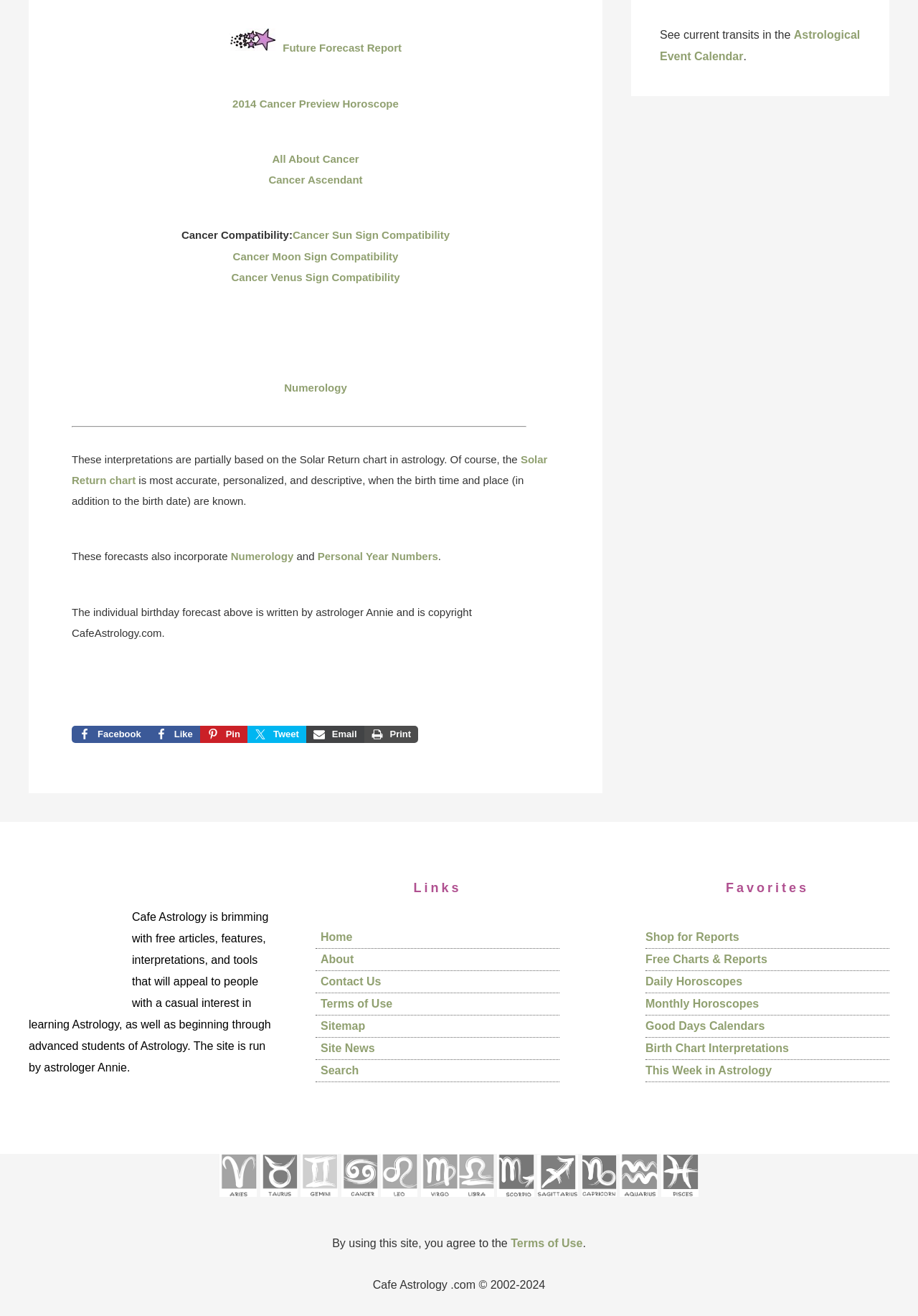Locate the bounding box coordinates of the clickable element to fulfill the following instruction: "Share on Facebook". Provide the coordinates as four float numbers between 0 and 1 in the format [left, top, right, bottom].

[0.078, 0.552, 0.161, 0.565]